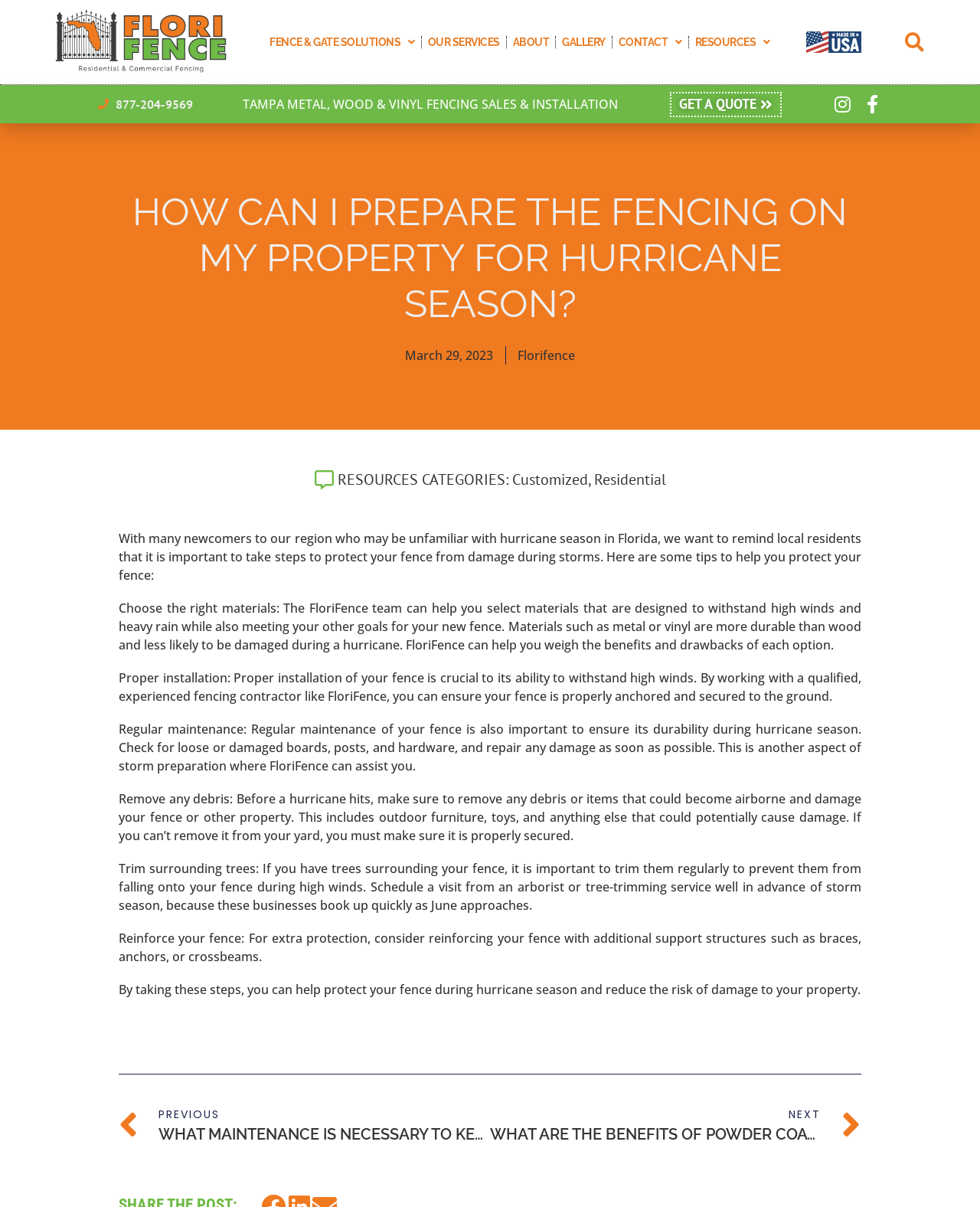Analyze the image and deliver a detailed answer to the question: What is the importance of regular maintenance for fences?

Regular maintenance of your fence is important to ensure its durability during hurricane season, as mentioned in the section 'Regular maintenance: Regular maintenance of your fence is also important to ensure its durability during hurricane season'.